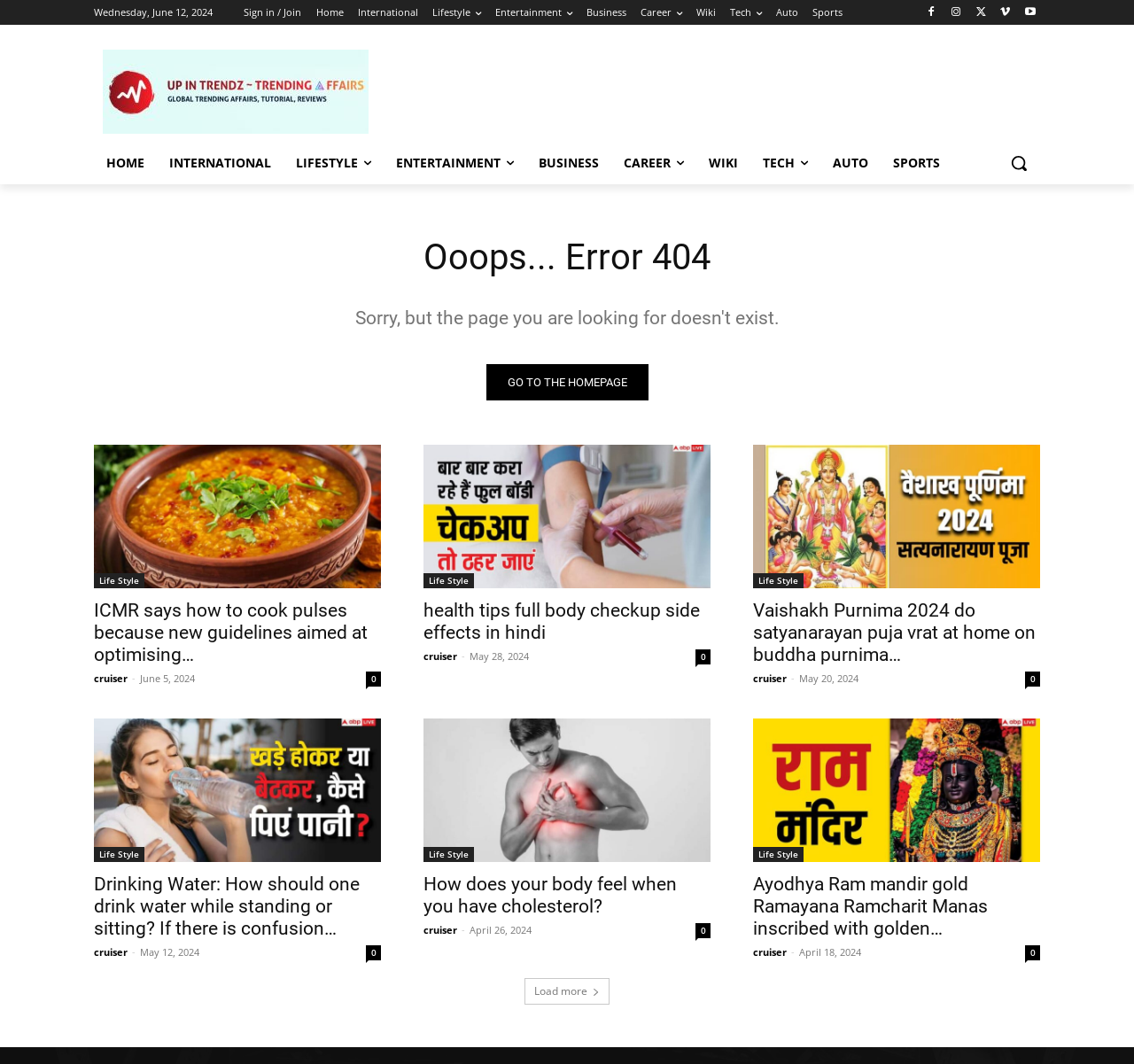Can you provide the bounding box coordinates for the element that should be clicked to implement the instruction: "Search for something"?

[0.88, 0.133, 0.917, 0.173]